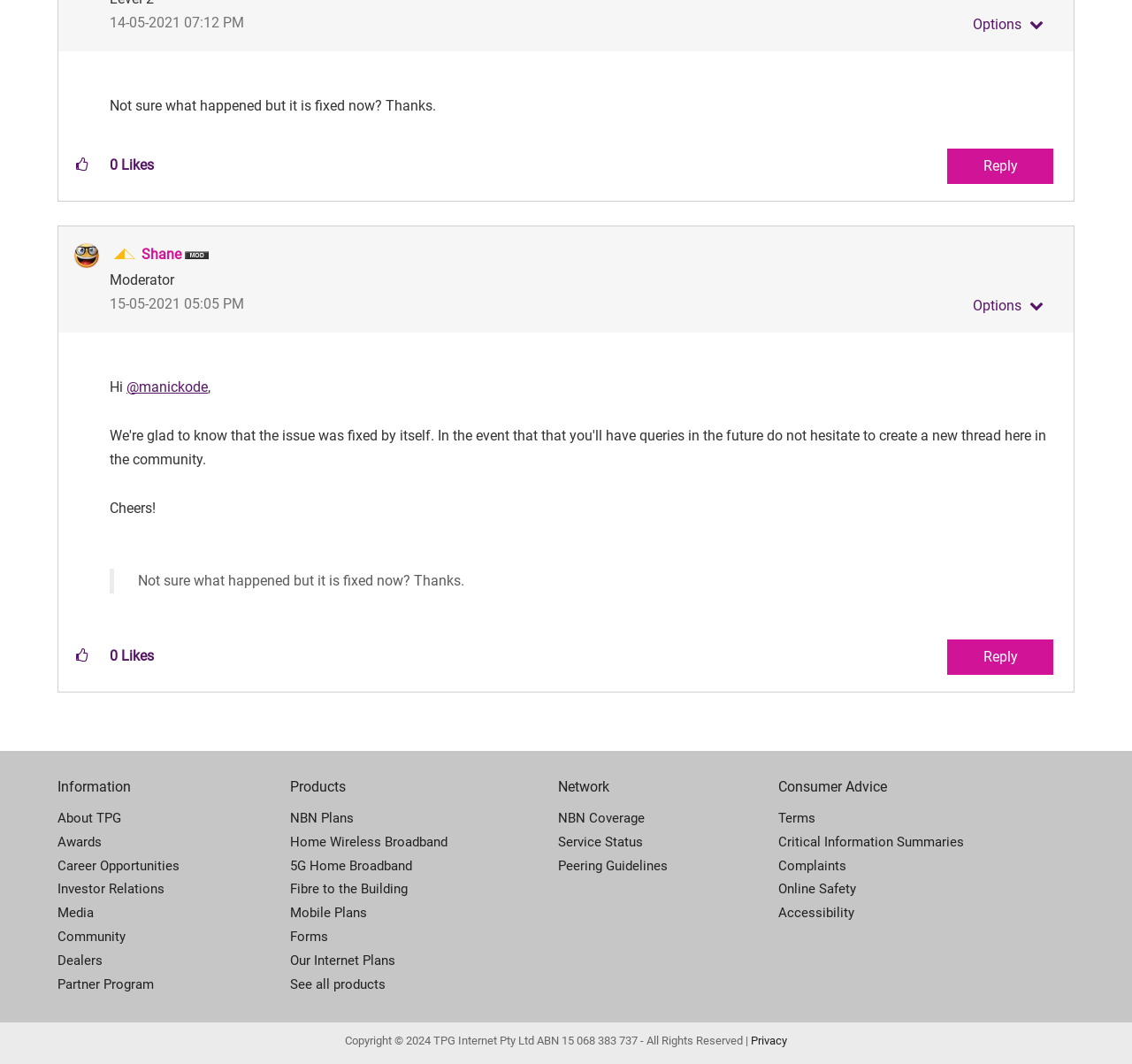What is the date of the second post?
Using the image as a reference, give a one-word or short phrase answer.

15-05-2021